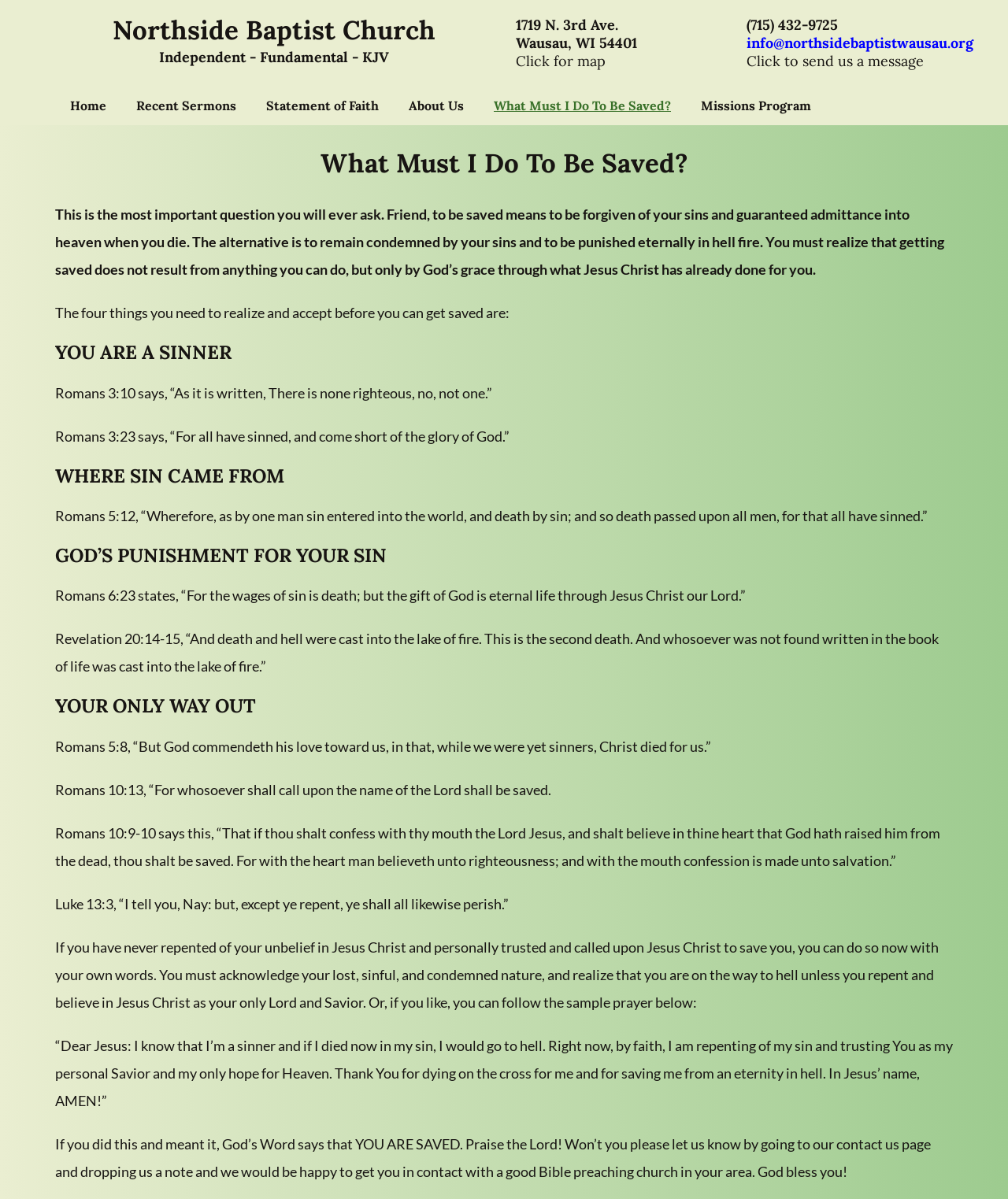Locate the bounding box coordinates of the element I should click to achieve the following instruction: "Click the 'What Must I Do To Be Saved?' link".

[0.475, 0.072, 0.68, 0.104]